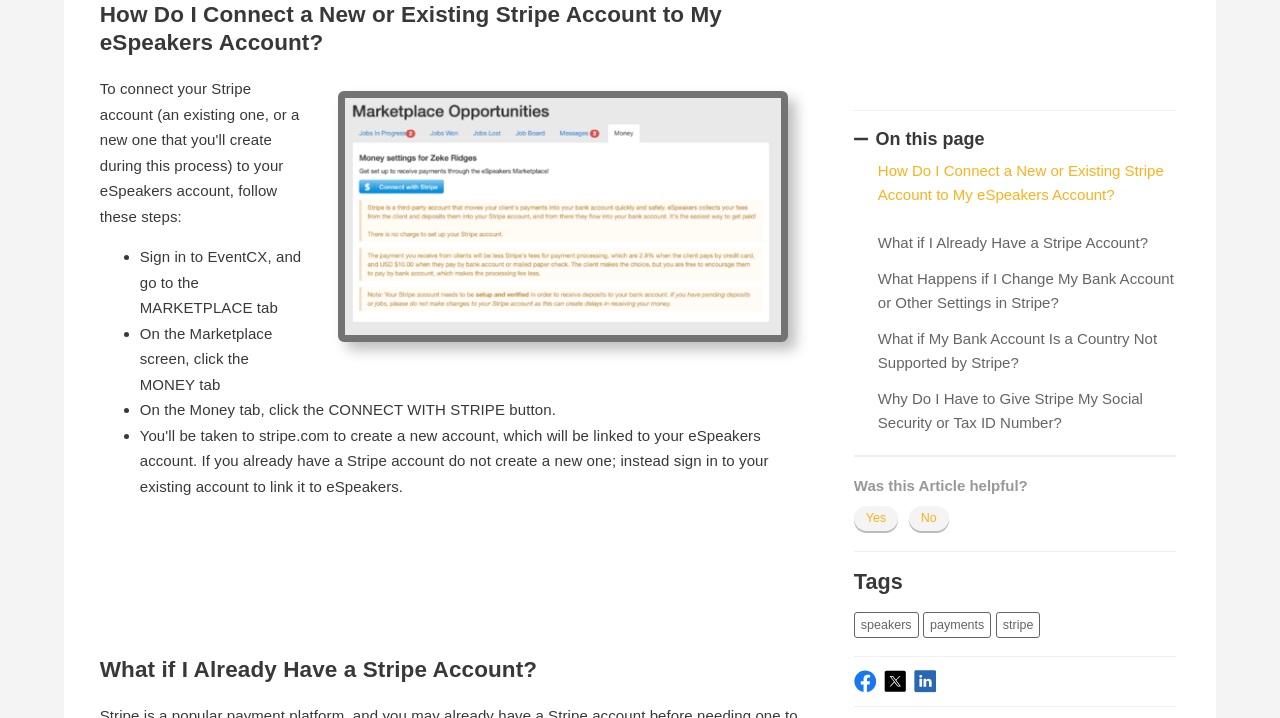What is the purpose of the tags section?
Carefully analyze the image and provide a thorough answer to the question.

The tags section appears to be used to categorize the article, as it lists relevant keywords such as 'speakers', 'payments', and 'stripe', which are likely related to the content of the article.